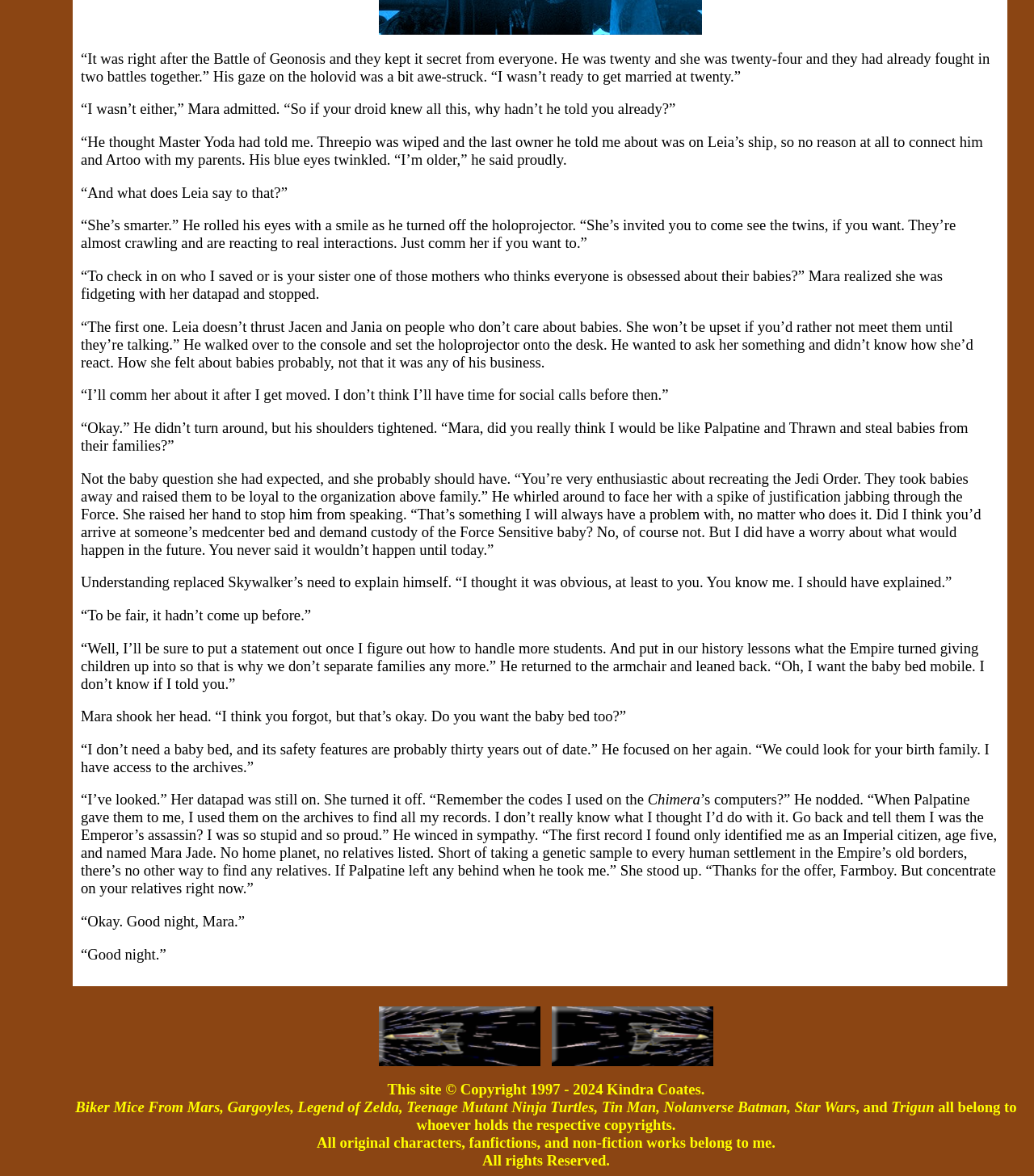What is the name of Leia's children?
Using the image, respond with a single word or phrase.

Jacen and Jania